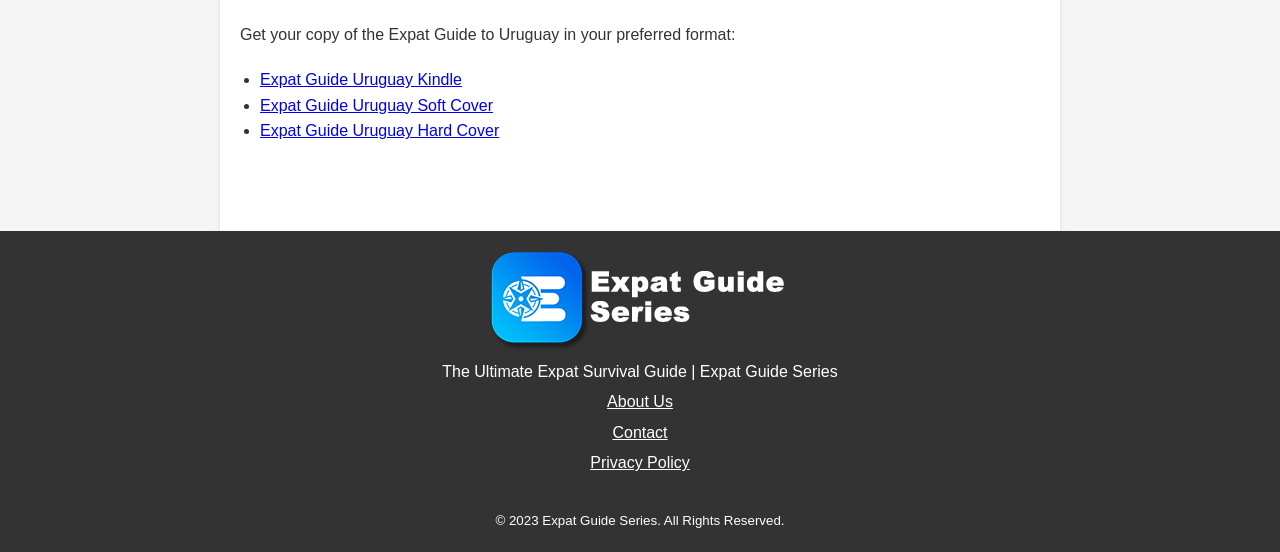What is the copyright year mentioned on the webpage?
Based on the screenshot, respond with a single word or phrase.

2023